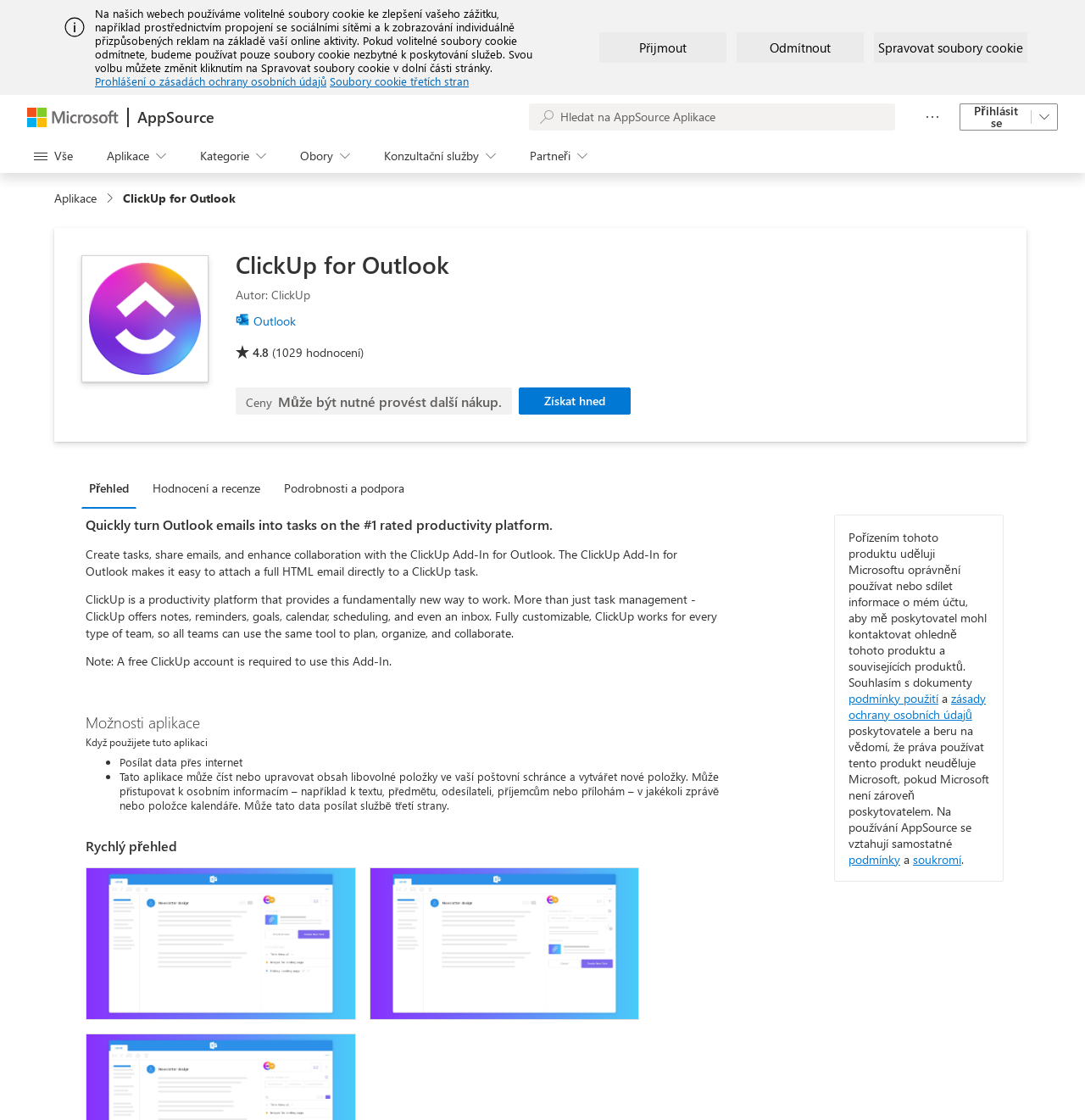What is the name of the productivity platform mentioned?
Based on the content of the image, thoroughly explain and answer the question.

I found this information by reading the text that describes the functionality of the add-in, which mentions that ClickUp is a productivity platform.